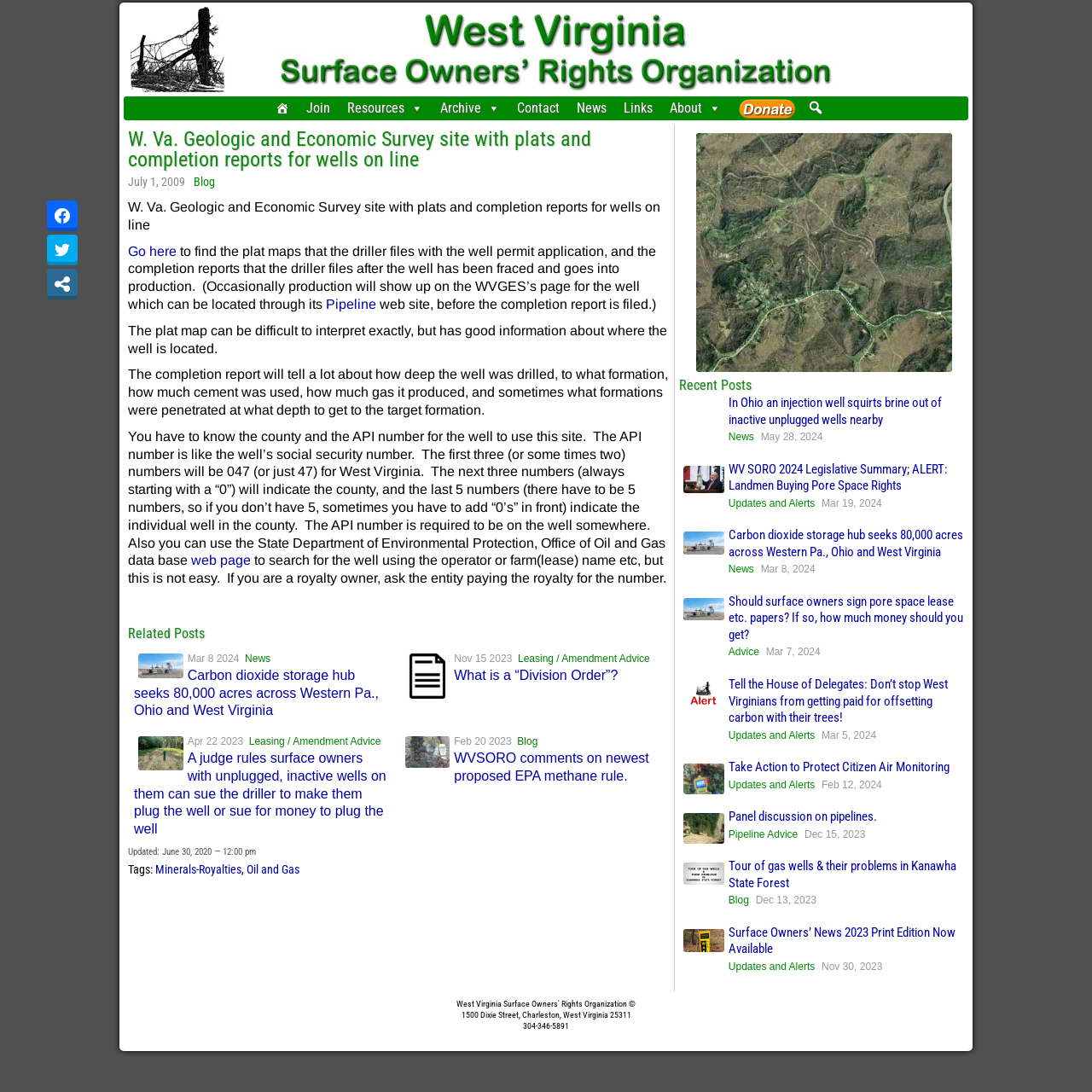Point out the bounding box coordinates of the section to click in order to follow this instruction: "Go to Home page".

[0.245, 0.088, 0.273, 0.11]